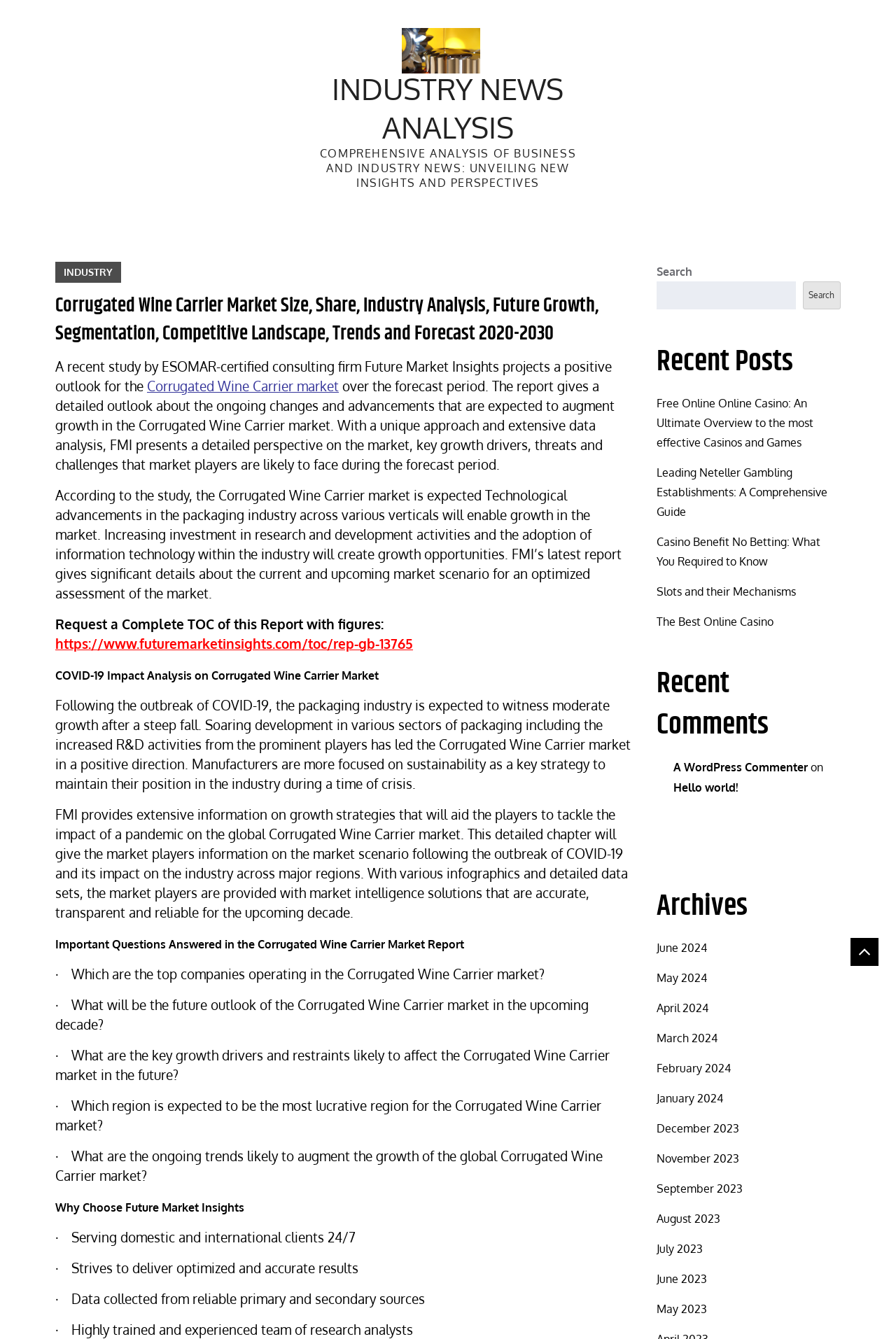Look at the image and answer the question in detail:
What is the topic of the Corrugated Wine Carrier market report?

The topic of the report is the Corrugated Wine Carrier market, which is evident from the heading 'Corrugated Wine Carrier Market Size, Share, Industry Analysis, Future Growth, Segmentation, Competitive Landscape, Trends and Forecast 2020-2030' and the content of the report that discusses the market outlook, growth drivers, and restraints.